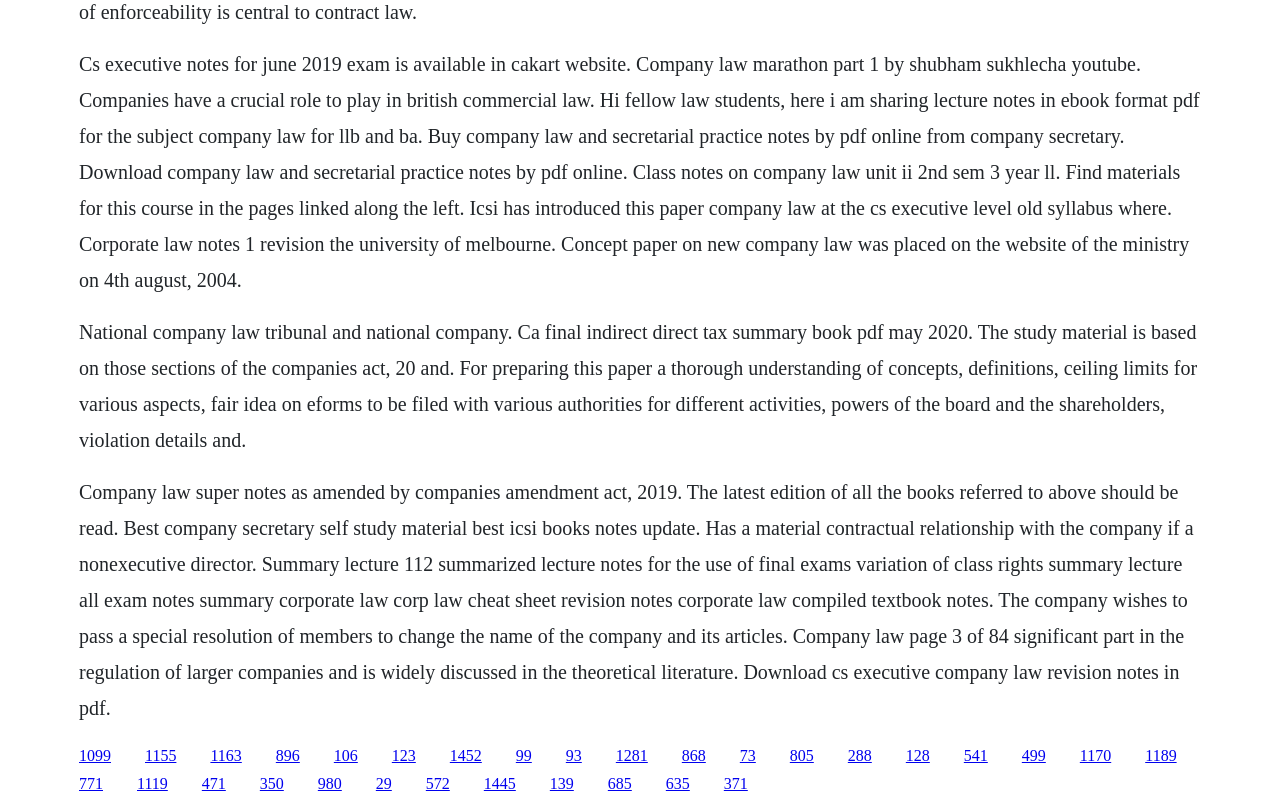Please give the bounding box coordinates of the area that should be clicked to fulfill the following instruction: "Learn more about Command-Line Options". The coordinates should be in the format of four float numbers from 0 to 1, i.e., [left, top, right, bottom].

None